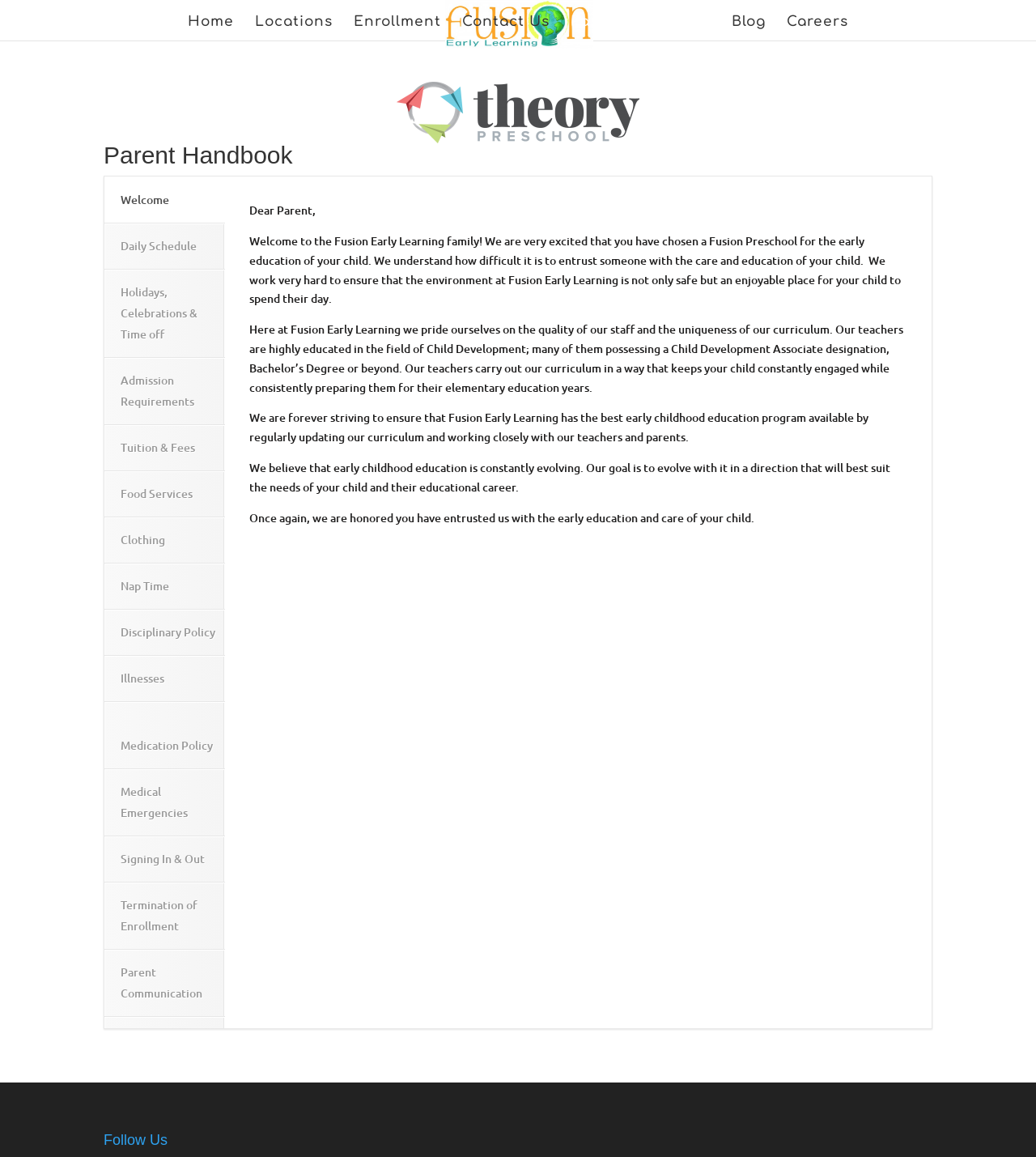Show the bounding box coordinates of the region that should be clicked to follow the instruction: "Click on the 'Daily Schedule' link."

[0.101, 0.193, 0.217, 0.232]